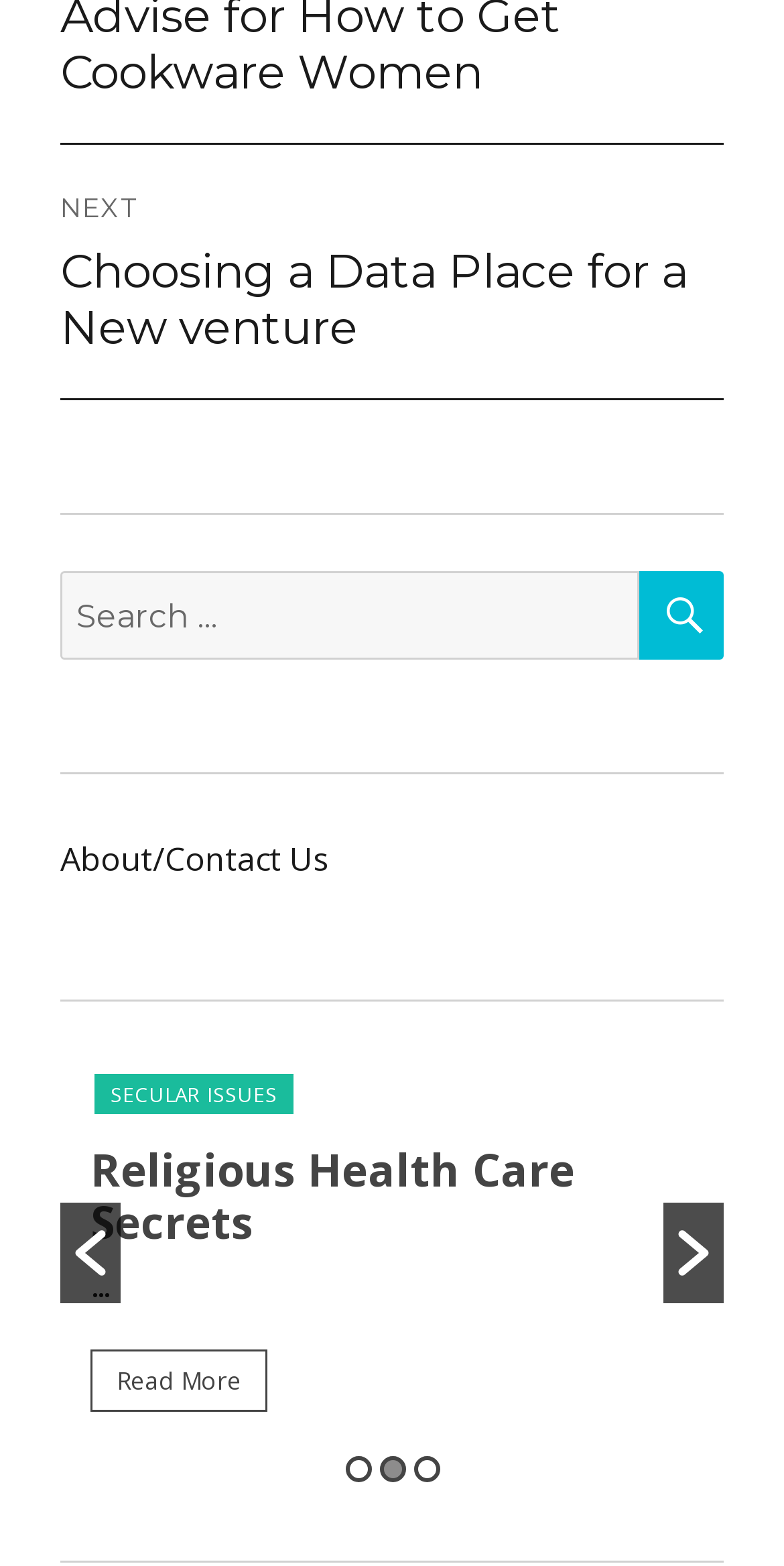Please find the bounding box coordinates of the element that you should click to achieve the following instruction: "Click the search button". The coordinates should be presented as four float numbers between 0 and 1: [left, top, right, bottom].

[0.815, 0.365, 0.923, 0.421]